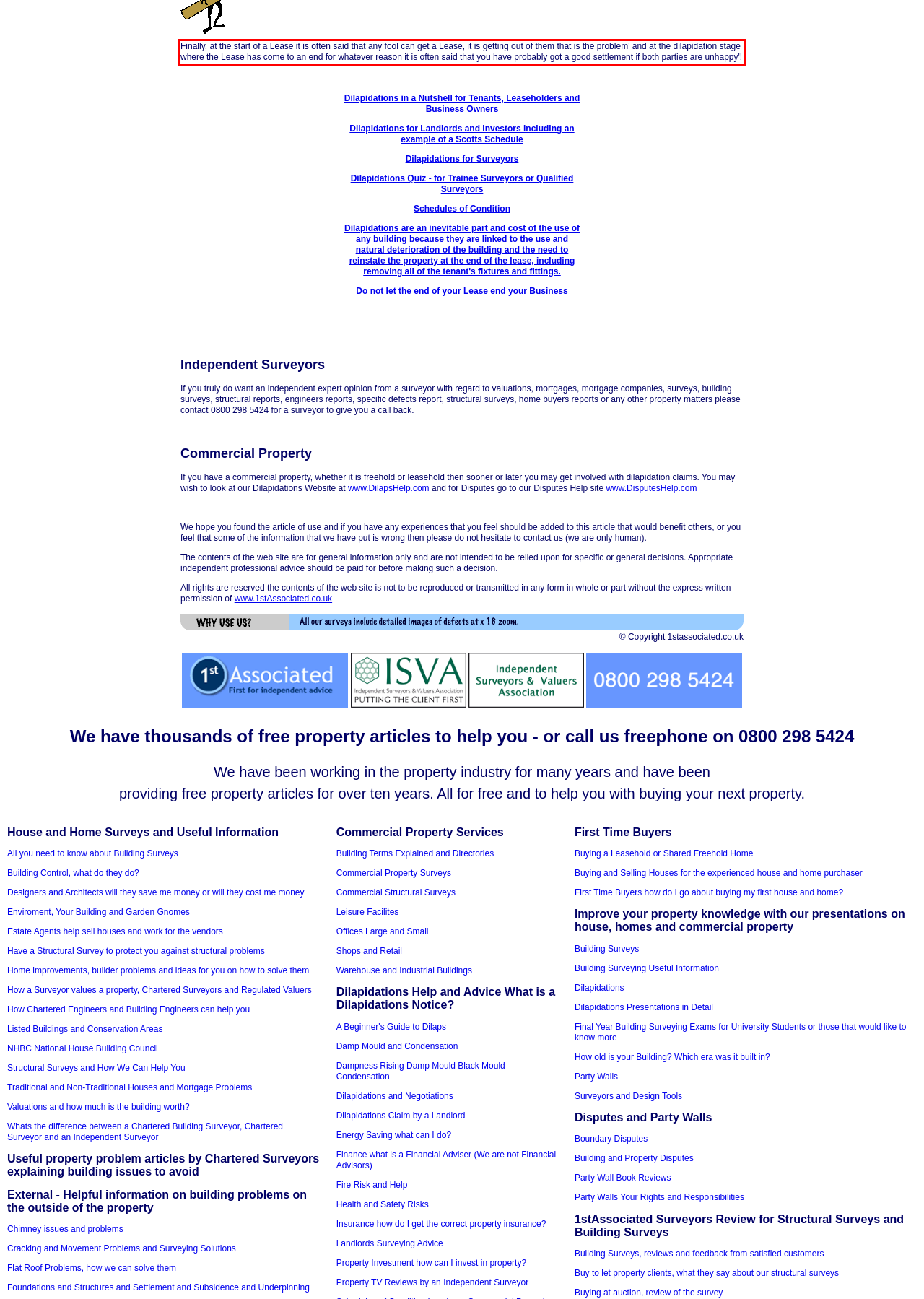You have a screenshot of a webpage with a red bounding box. Use OCR to generate the text contained within this red rectangle.

Finally, at the start of a Lease it is often said that any fool can get a Lease, it is getting out of them that is the problem' and at the dilapidation stage where the Lease has come to an end for whatever reason it is often said that you have probably got a good settlement if both parties are unhappy'!